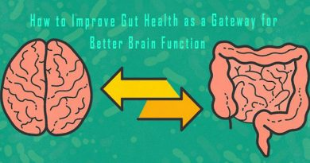What is the title of the illustration?
Look at the webpage screenshot and answer the question with a detailed explanation.

The title is prominently displayed in the image, emphasizing the importance of maintaining gut health to enhance overall cognitive function.